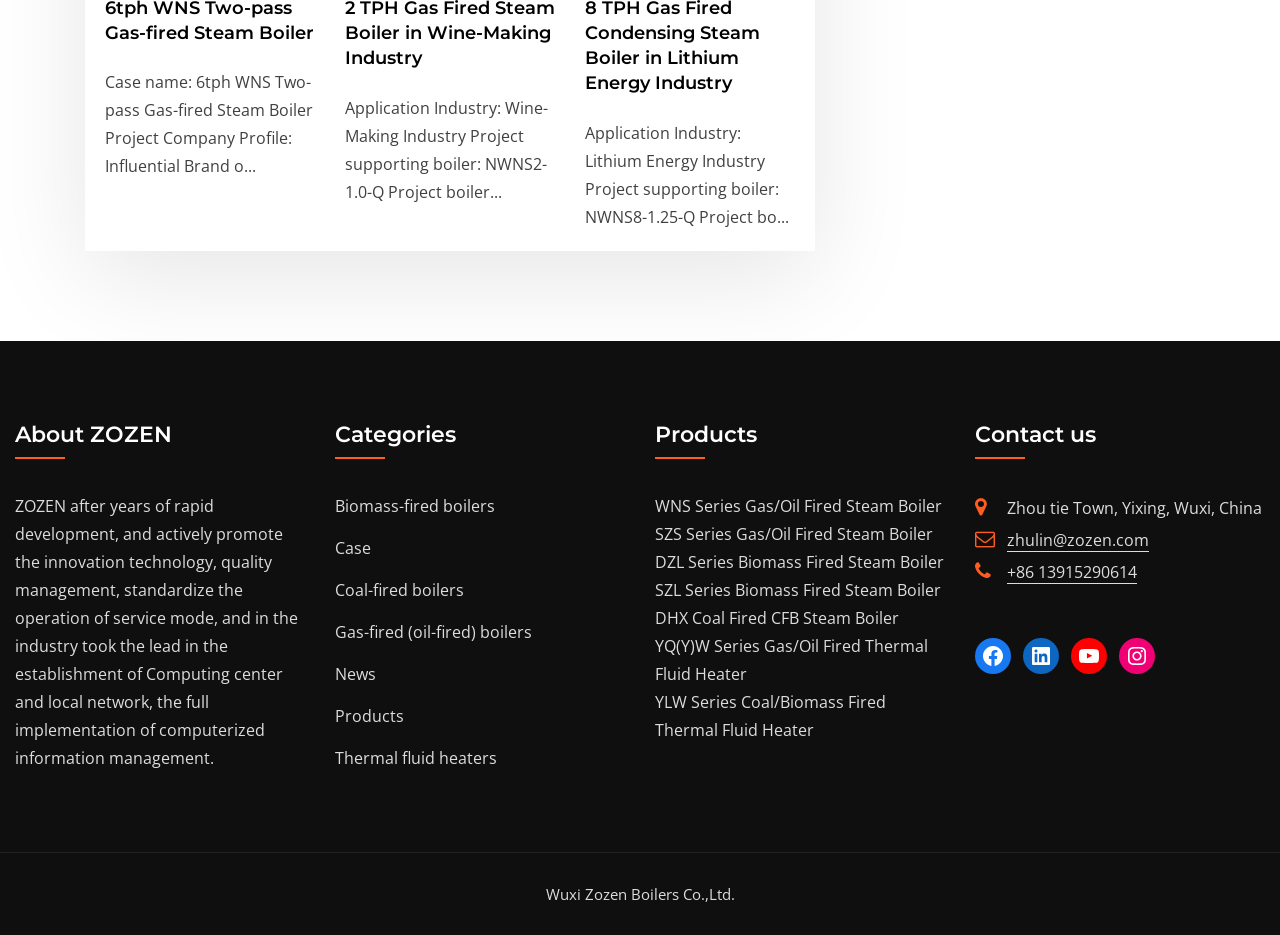Please locate the bounding box coordinates for the element that should be clicked to achieve the following instruction: "Quote the post". Ensure the coordinates are given as four float numbers between 0 and 1, i.e., [left, top, right, bottom].

None